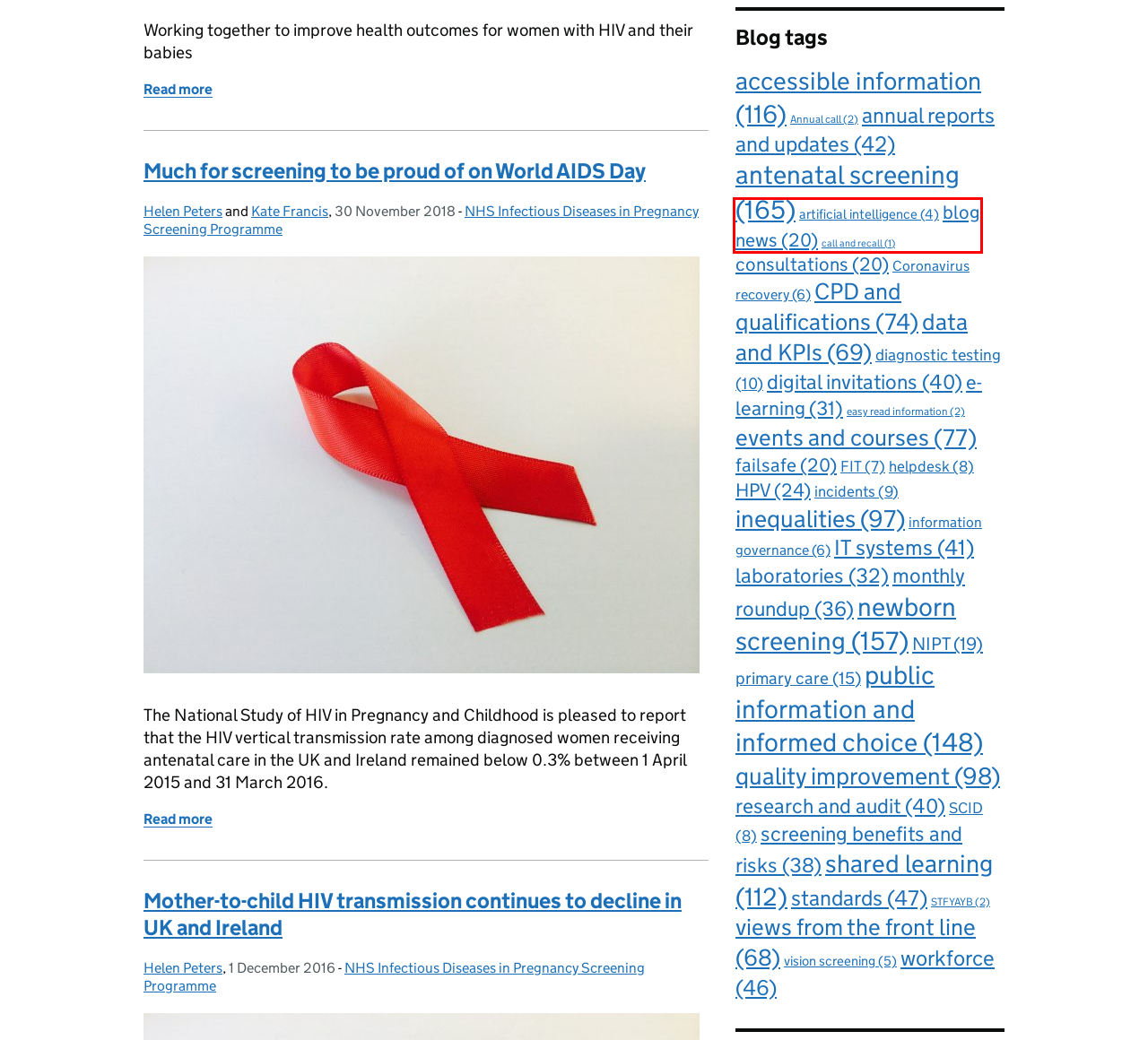Please examine the screenshot provided, which contains a red bounding box around a UI element. Select the webpage description that most accurately describes the new page displayed after clicking the highlighted element. Here are the candidates:
A. annual reports and updates – PHE Screening
B. vision screening – PHE Screening
C. data and KPIs – PHE Screening
D. inequalities – PHE Screening
E. screening benefits and risks – PHE Screening
F. shared learning – PHE Screening
G. blog news – PHE Screening
H. failsafe – PHE Screening

G